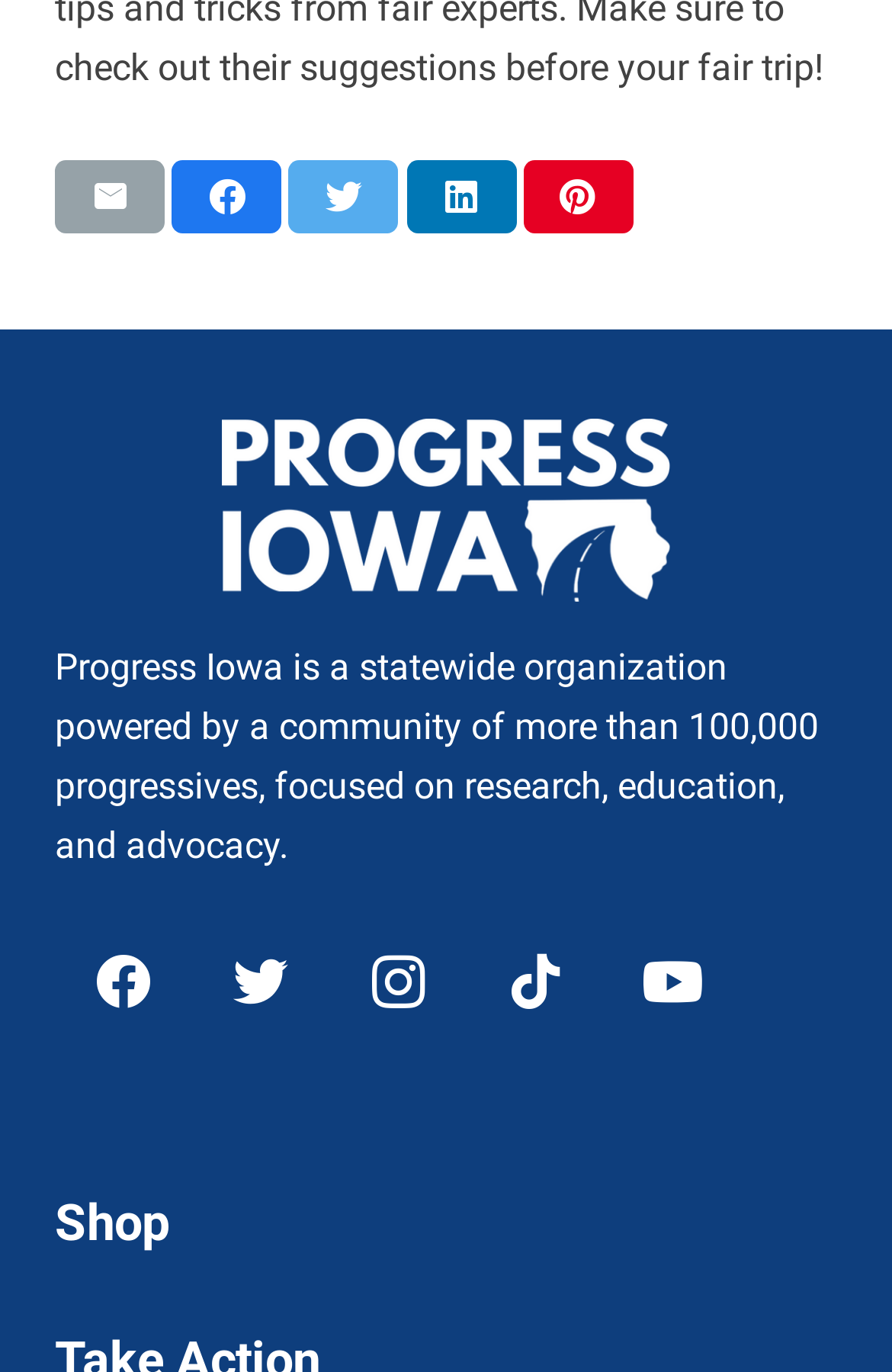Determine the bounding box coordinates of the clickable area required to perform the following instruction: "Email this". The coordinates should be represented as four float numbers between 0 and 1: [left, top, right, bottom].

[0.062, 0.117, 0.185, 0.17]